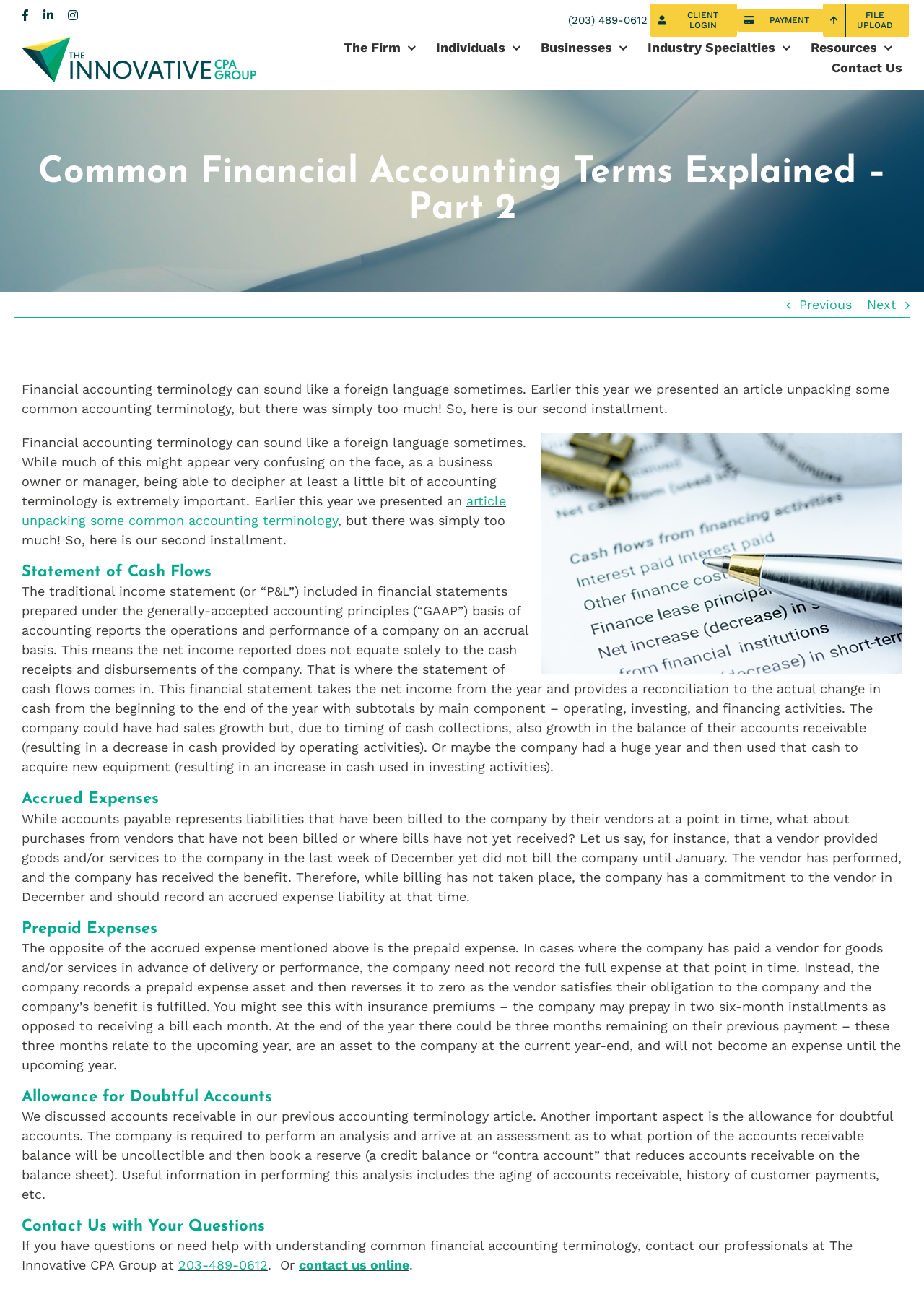Locate the bounding box coordinates of the element to click to perform the following action: 'Login to the client area'. The coordinates should be given as four float values between 0 and 1, in the form of [left, top, right, bottom].

[0.704, 0.003, 0.797, 0.028]